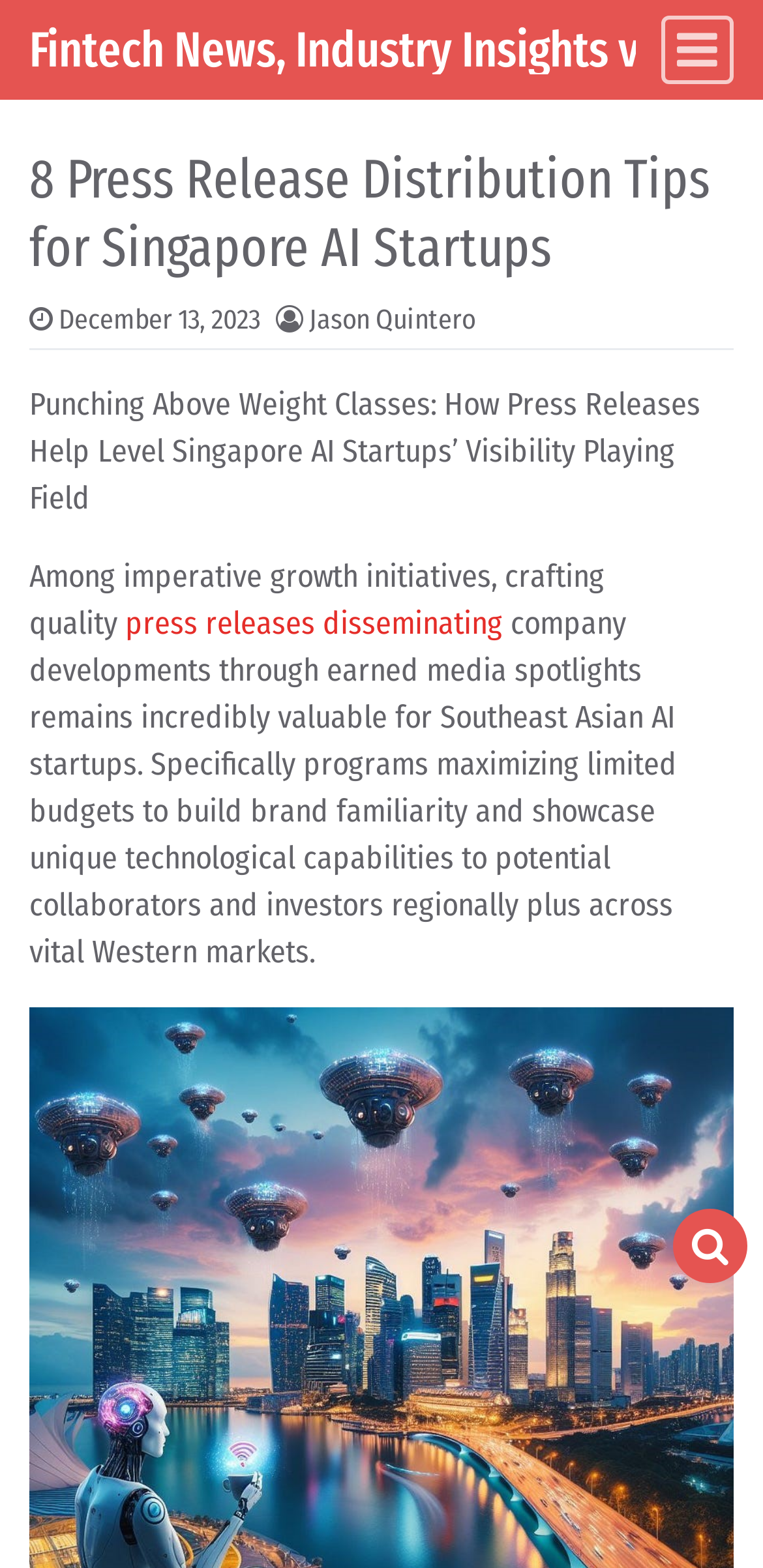What is the purpose of press releases for AI startups?
Based on the image, please offer an in-depth response to the question.

I found the purpose of press releases for AI startups by reading the article content, specifically the sentence that mentions 'building brand familiarity and showcasing unique technological capabilities to potential collaborators and investors regionally plus across vital Western markets'.